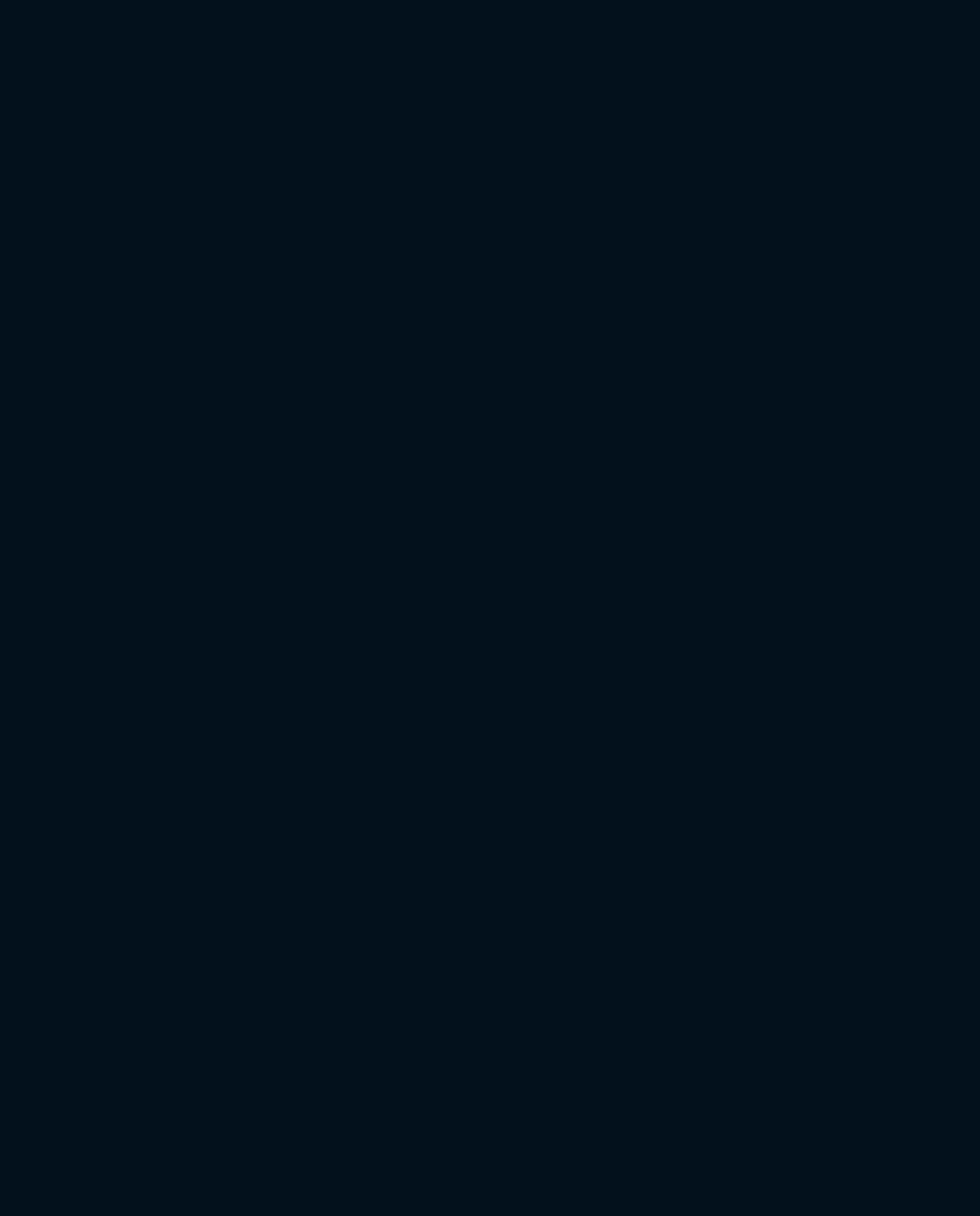Give a concise answer using one word or a phrase to the following question:
What is the phone number of Three Foot Dispensary?

(601) 651-0303